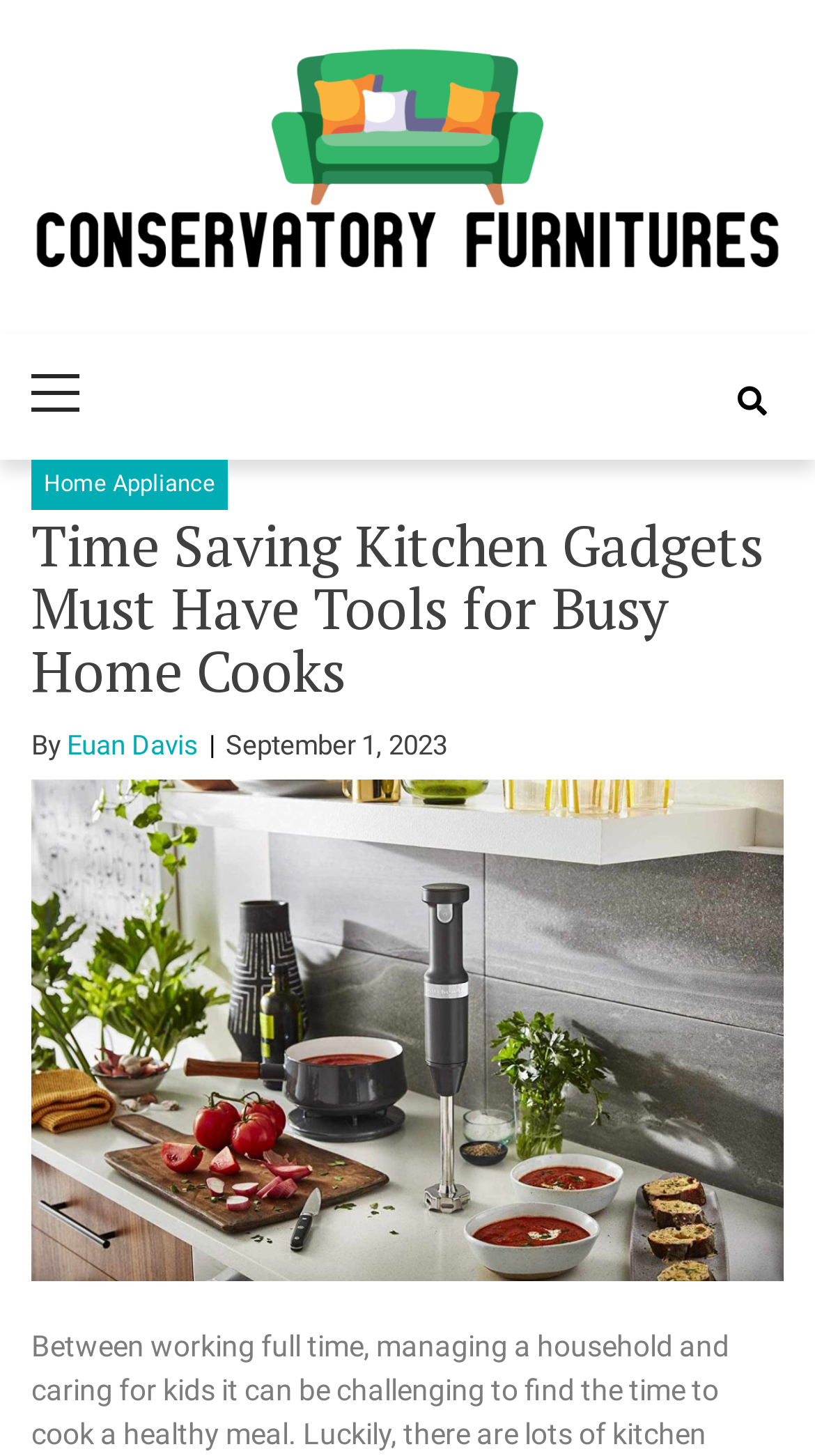Answer the question below with a single word or a brief phrase: 
What is the date of the article?

September 1, 2023